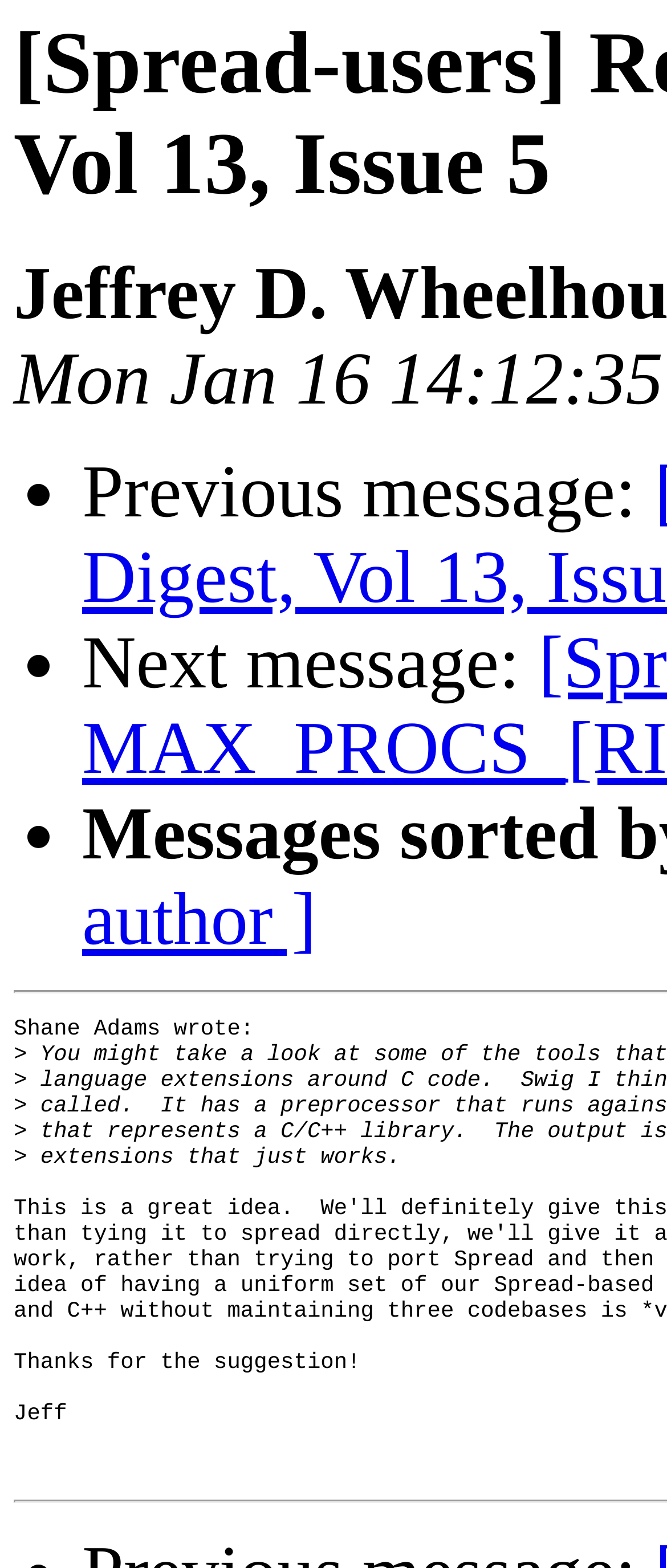Could you please study the image and provide a detailed answer to the question:
What is the topic of the message?

The StaticText element with bounding box coordinates [0.041, 0.73, 0.621, 0.746] contains the text 'extensions that just works.' which suggests that the topic of the message is related to extensions.